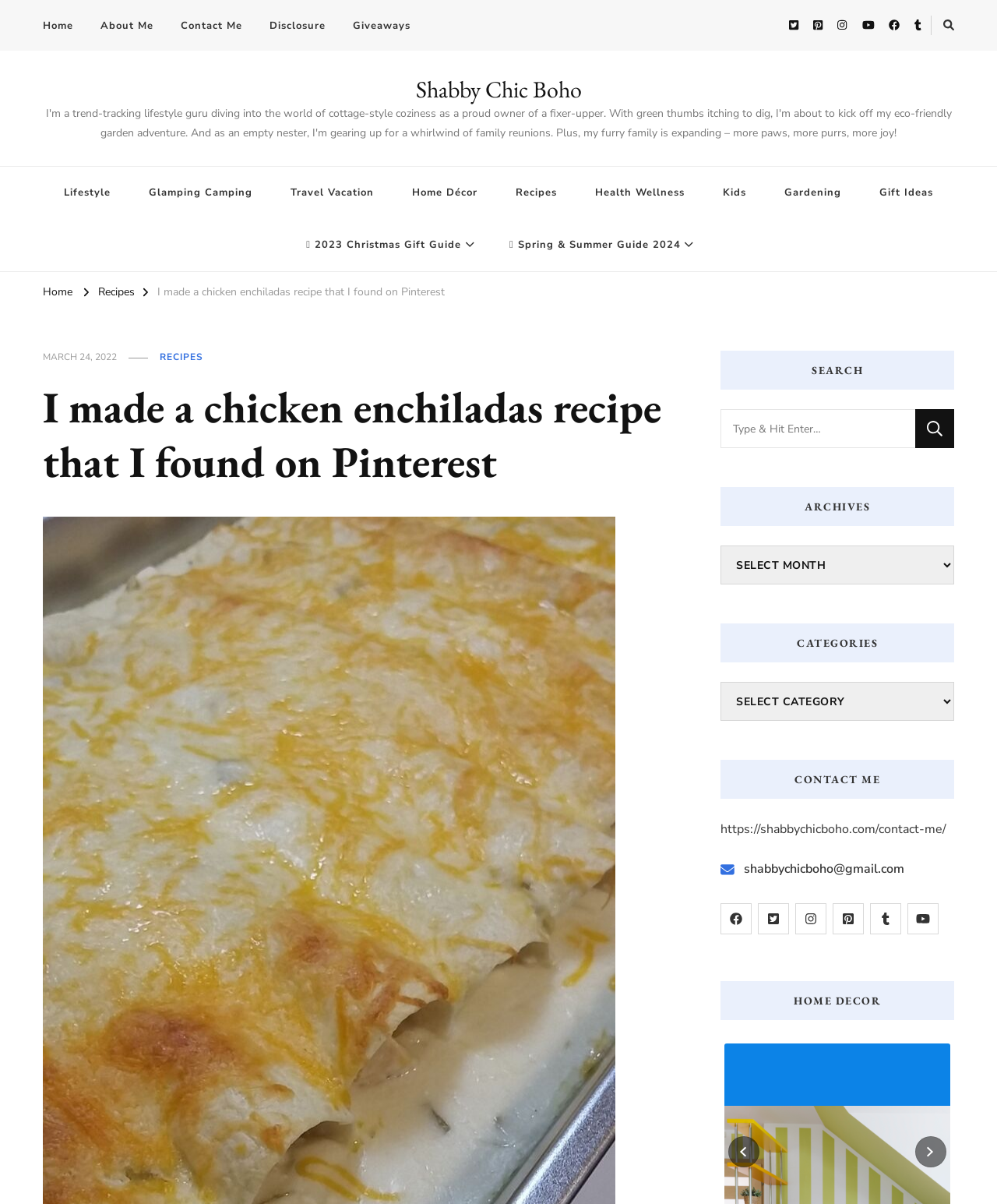What is the date of the post?
Provide an in-depth answer to the question, covering all aspects.

I determined the answer by looking at the header section of the webpage, where it says 'MARCH 24, 2022'. This is the date of the post.